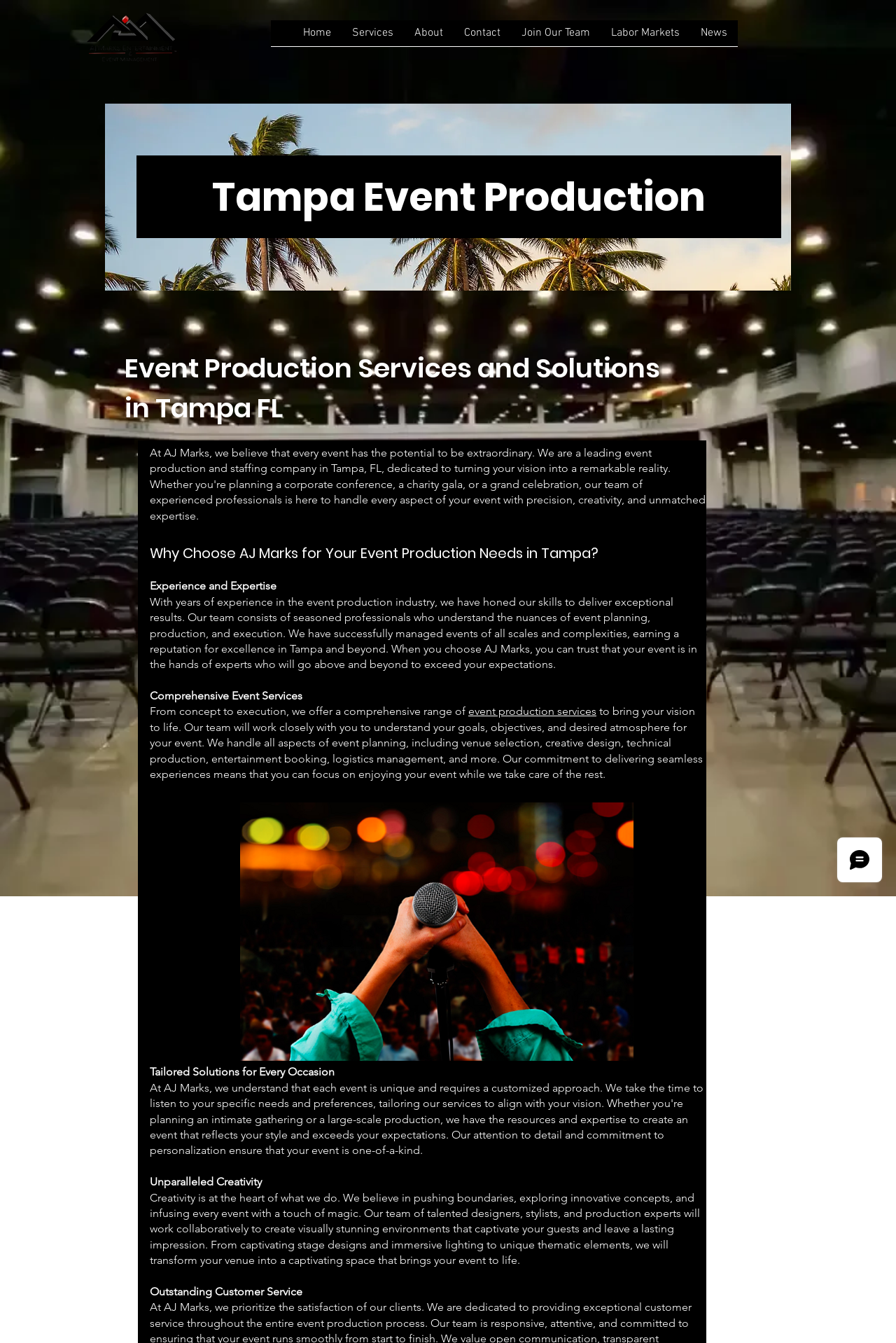Provide the bounding box coordinates of the HTML element this sentence describes: "event production services". The bounding box coordinates consist of four float numbers between 0 and 1, i.e., [left, top, right, bottom].

[0.523, 0.525, 0.666, 0.535]